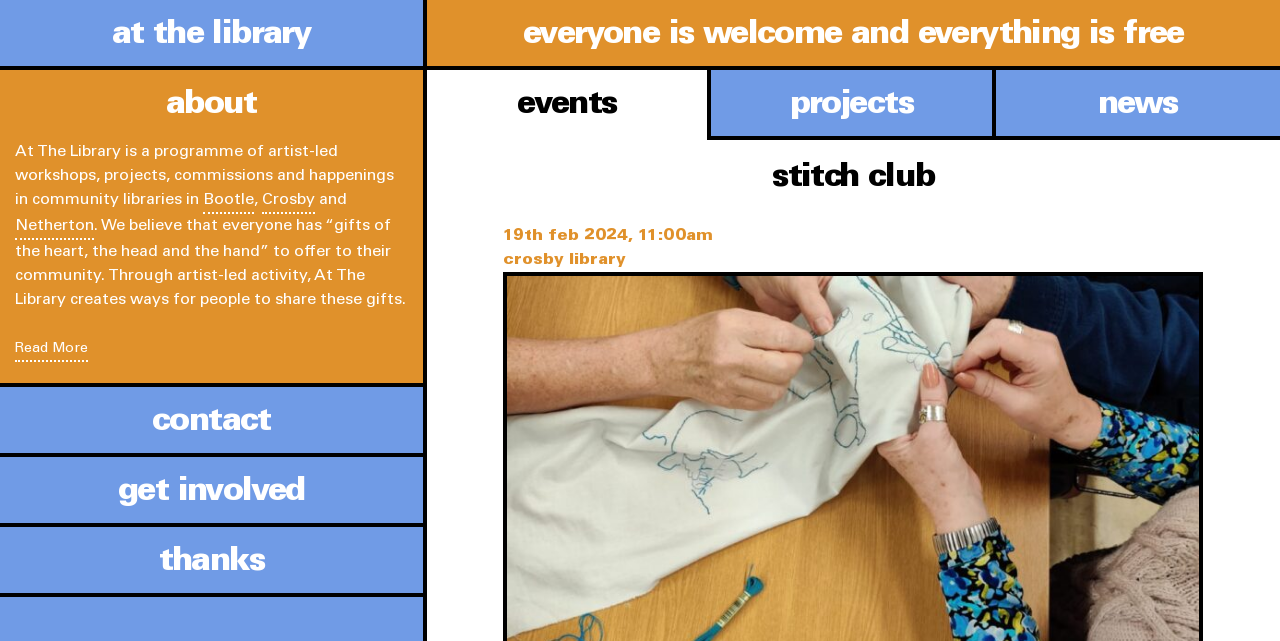Can you look at the image and give a comprehensive answer to the question:
What is the theme of the workshops and projects offered by At The Library?

I found the answer by reading the text that says 'At The Library is a programme of artist-led workshops, projects, commissions and happenings in community libraries in...'.